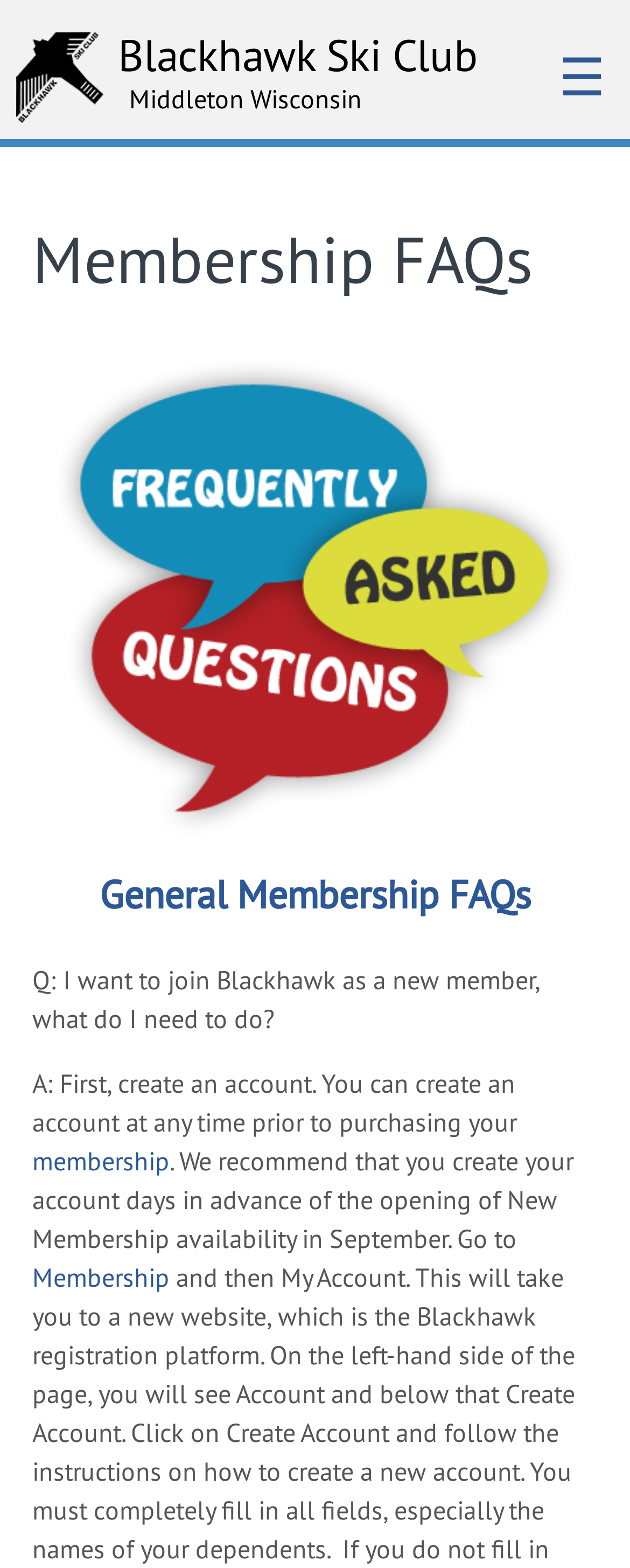What is the purpose of the '☰' link?
Answer the question with as much detail as you can, using the image as a reference.

I couldn't determine the purpose of the '☰' link as it doesn't have any descriptive text. However, based on its location in the top navigation bar, it might be a menu toggle or a link to a dropdown menu.